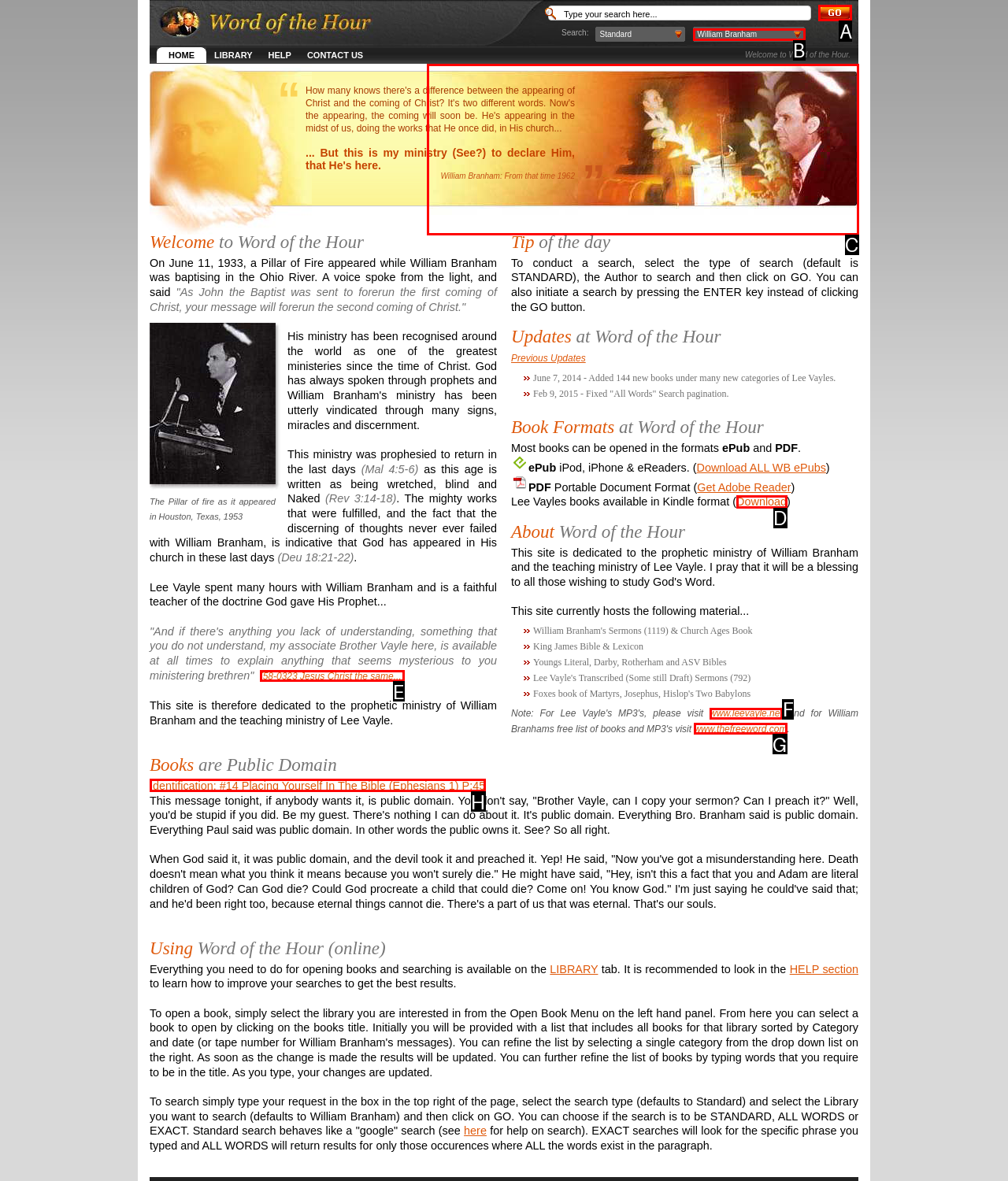Identify the correct letter of the UI element to click for this task: Click on GO
Respond with the letter from the listed options.

A